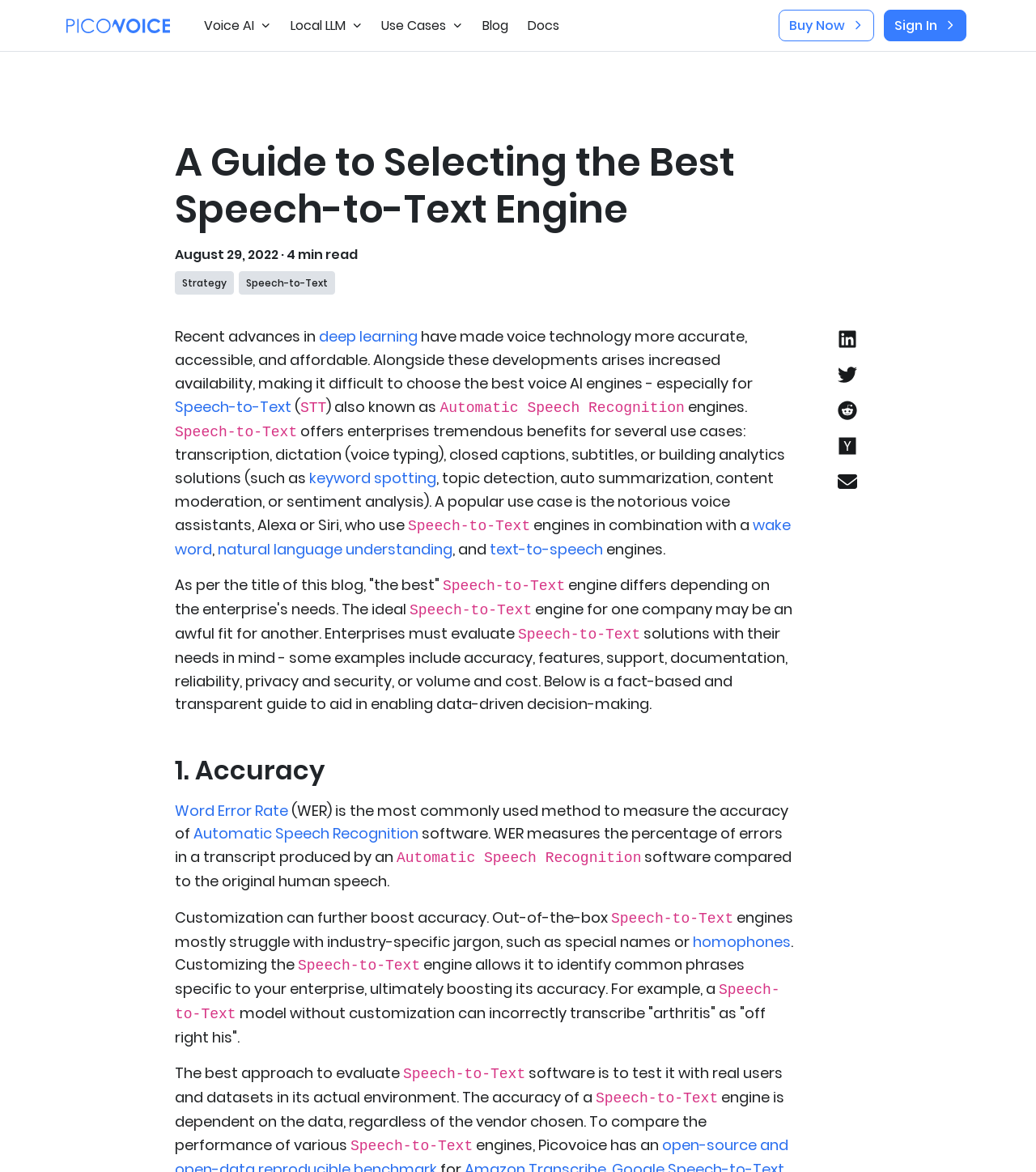Determine the bounding box coordinates of the clickable region to follow the instruction: "Click on the 'Voice AI' button".

[0.188, 0.009, 0.271, 0.035]